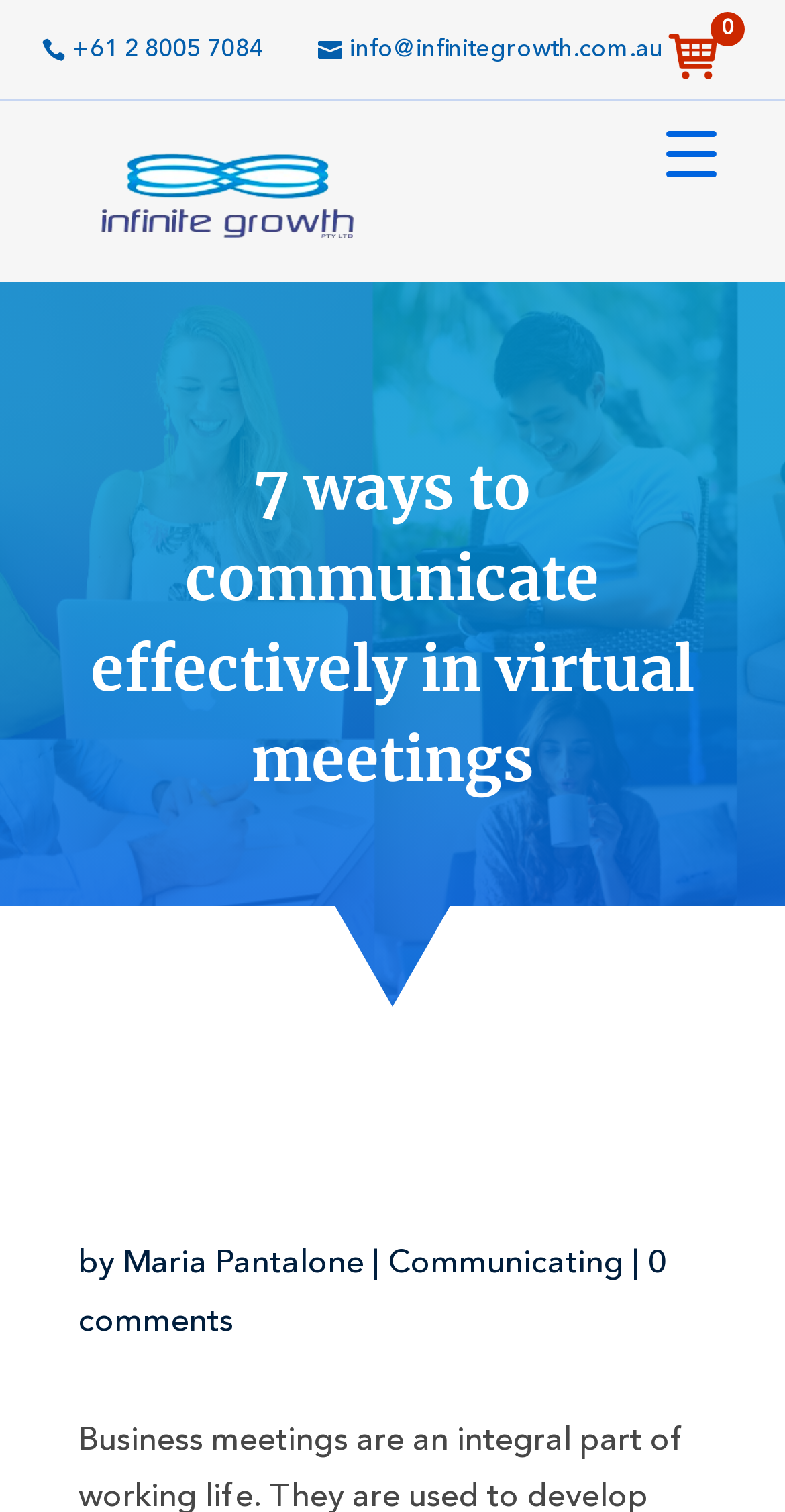Offer a thorough description of the webpage.

The webpage appears to be a blog post or article titled "7 ways to communicate effectively in virtual meetings". At the top right corner, there is a button labeled "Menu Trigger" and an image of a mini cart. Below these elements, there are two links: one with a phone number and another with an email address.

On the left side of the page, there is a link with an accompanying image, which may be a logo or a profile picture. Below this link, the main heading "7 ways to communicate effectively in virtual meetings" is prominently displayed, taking up a significant portion of the page.

At the bottom of the page, there is a section with the author's information, including the name "Maria Pantalone" and a link to a category or tag labeled "Communicating". There is also a link to the comments section, which currently shows "0 comments".